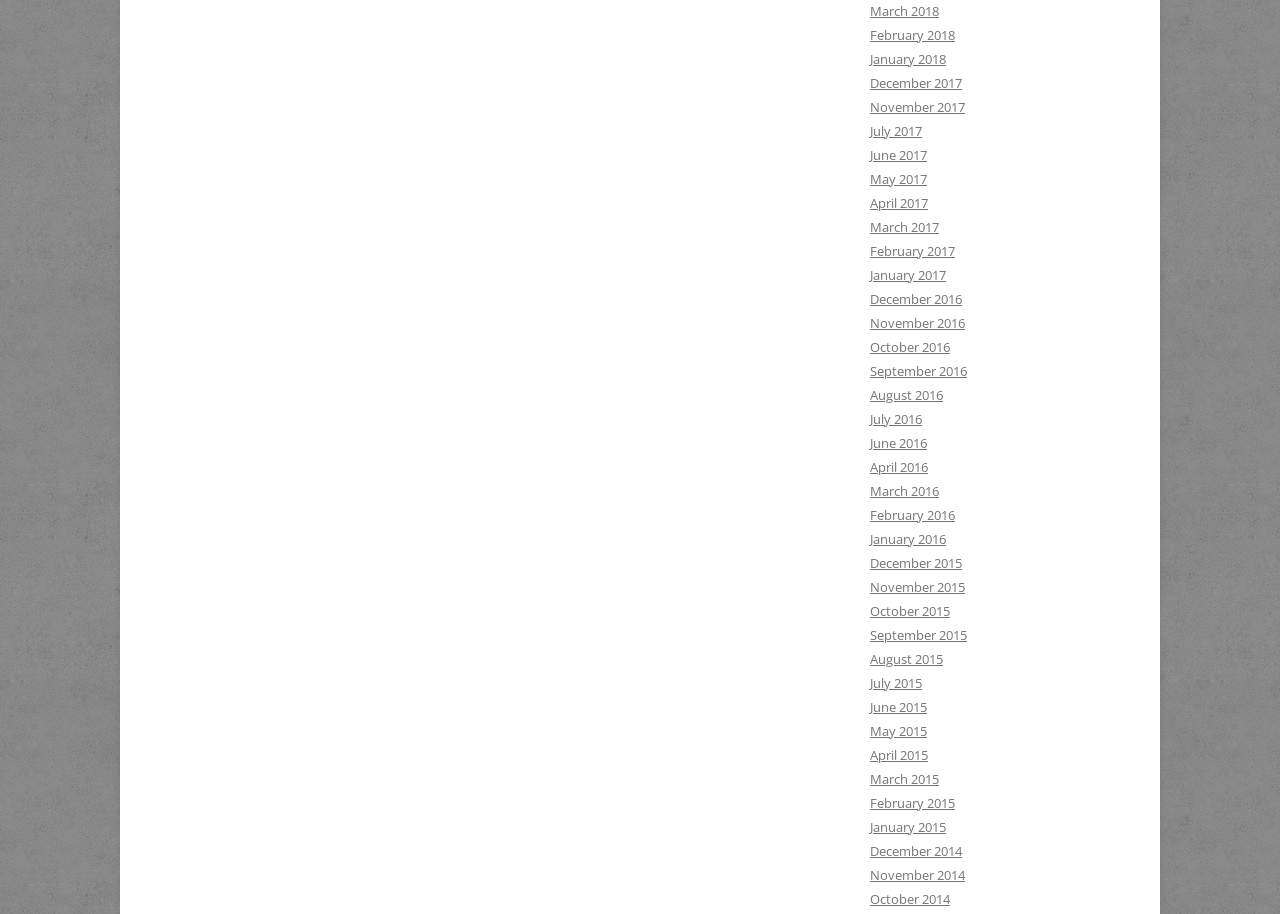What is the earliest month listed?
Analyze the image and deliver a detailed answer to the question.

I looked at the list of links and found that the earliest month listed is December 2014, which is the 40th link from the top.